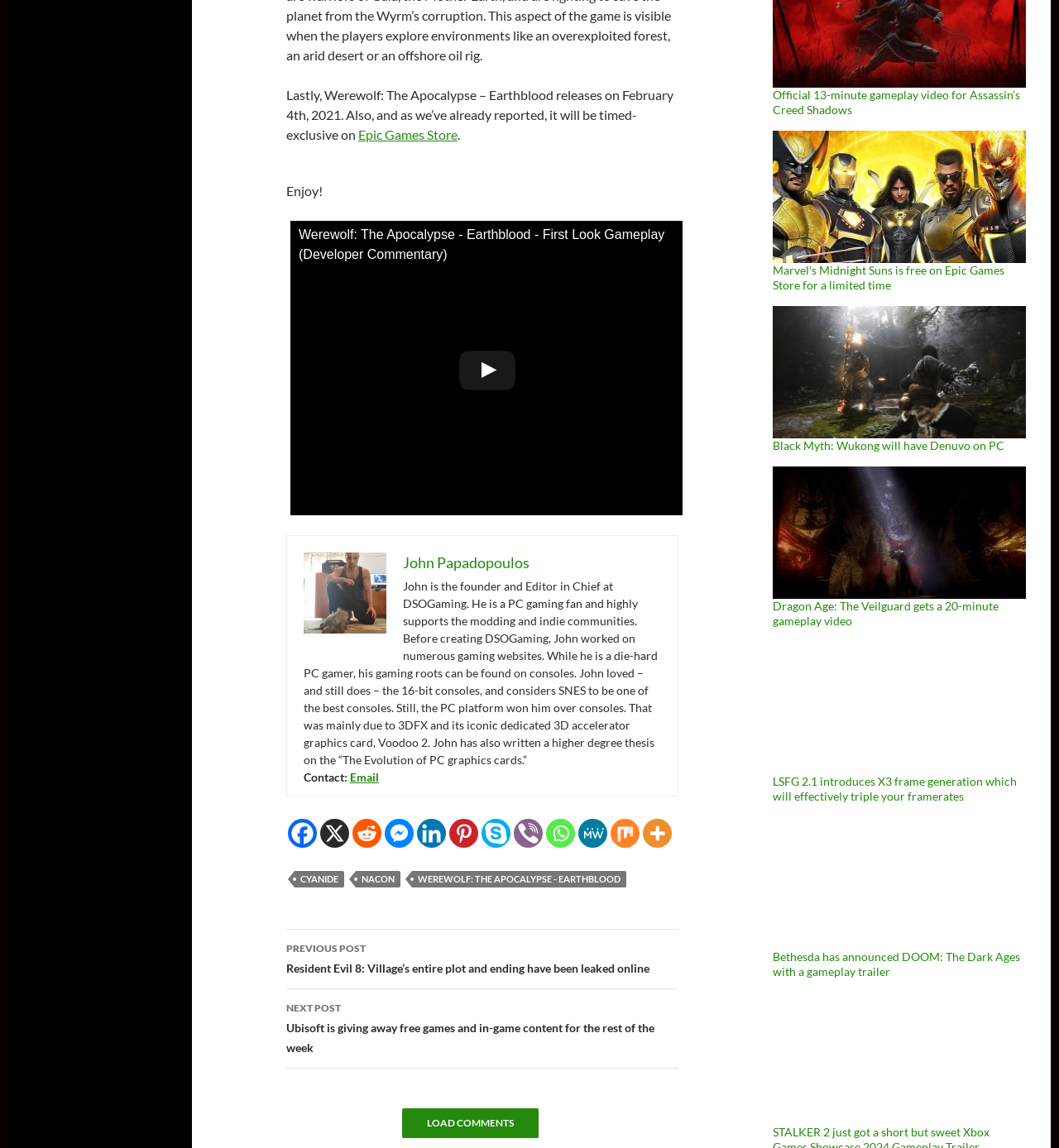Given the description of a UI element: "Werewolf: The Apocalypse - Earthblood", identify the bounding box coordinates of the matching element in the webpage screenshot.

[0.389, 0.758, 0.591, 0.773]